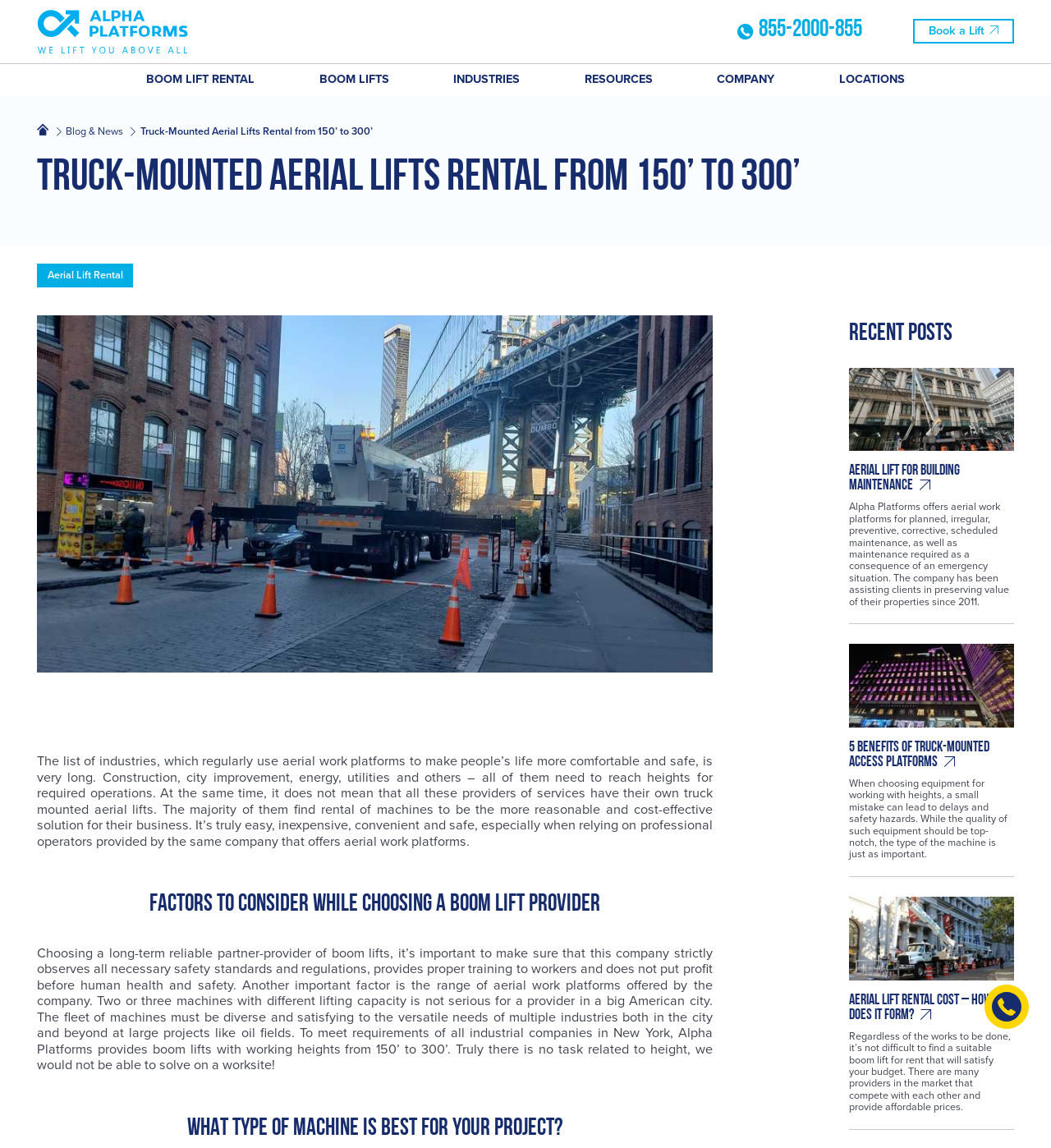What is the benefit of renting aerial lifts instead of owning them?
Based on the screenshot, answer the question with a single word or phrase.

It is cost-effective